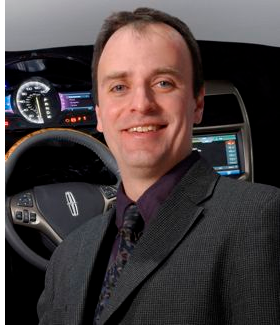What features does the steering wheel have?
Using the image, give a concise answer in the form of a single word or short phrase.

Buttons